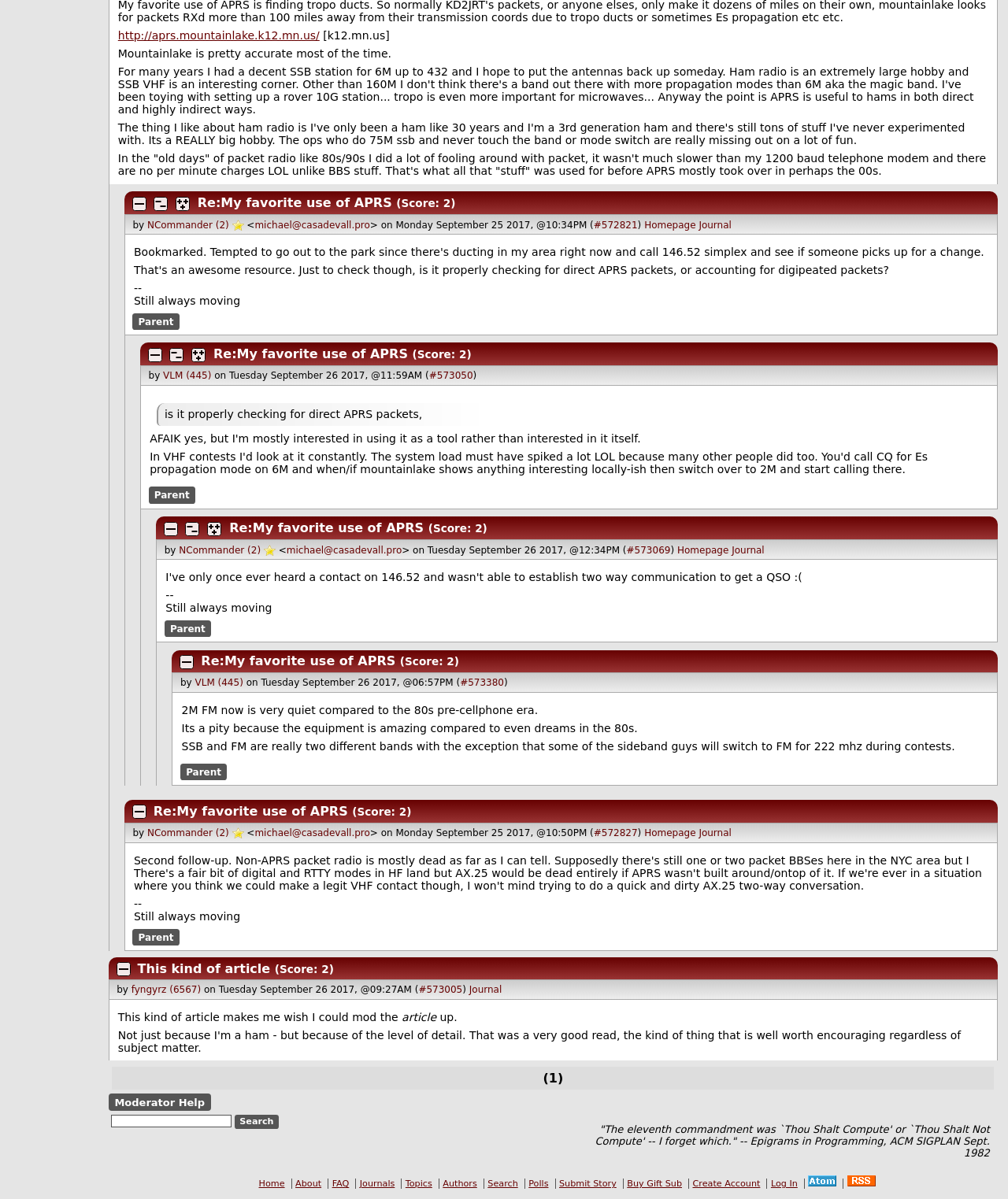Please provide a comprehensive response to the question based on the details in the image: What is the score of the first comment?

I found the score of the first comment by looking at the heading element that represents the comment, which contains the score in parentheses.